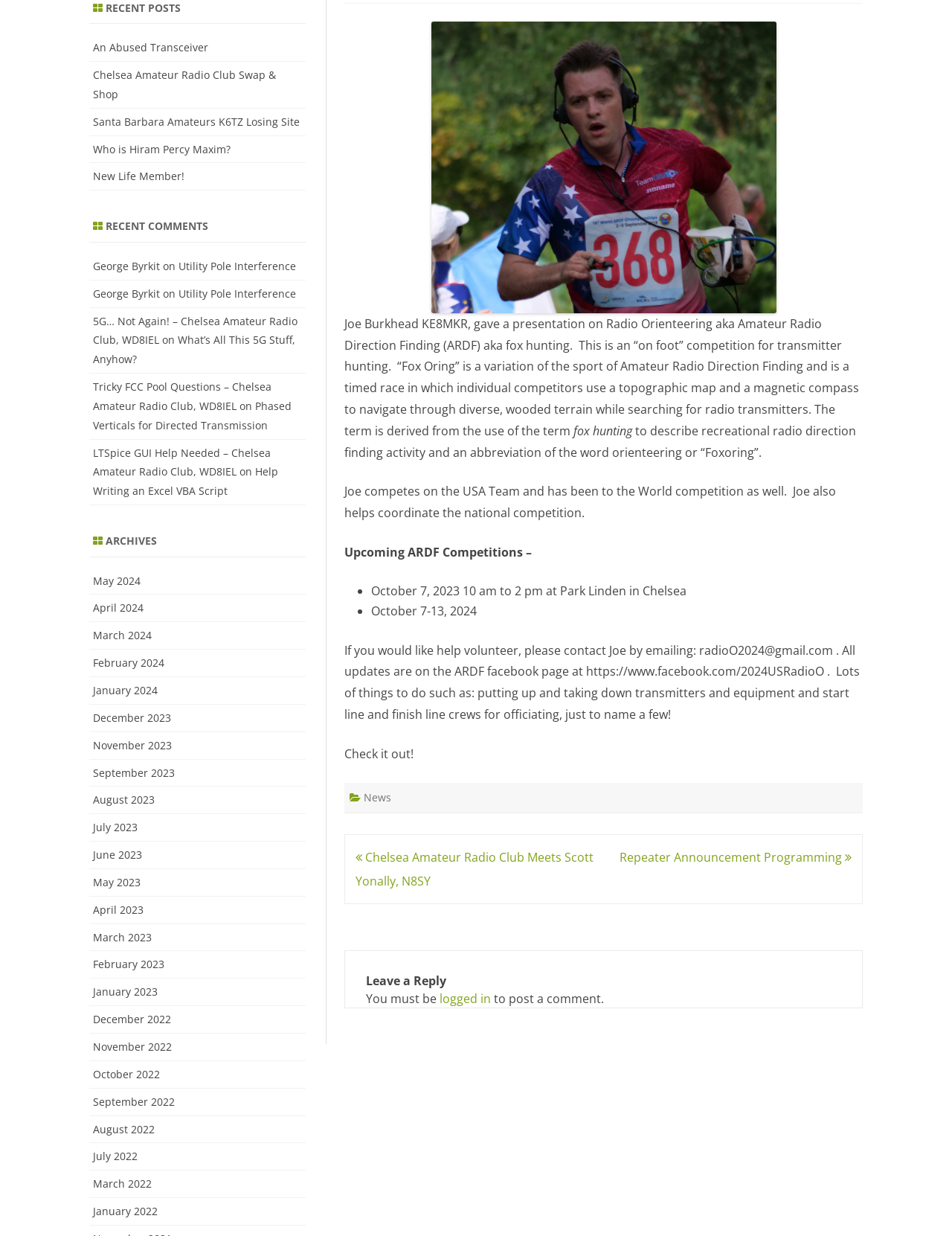Given the element description Smith Chart Training, predict the bounding box coordinates for the UI element in the webpage screenshot. The format should be (top-left x, top-left y, bottom-right x, bottom-right y), and the values should be between 0 and 1.

[0.502, 0.006, 0.658, 0.031]